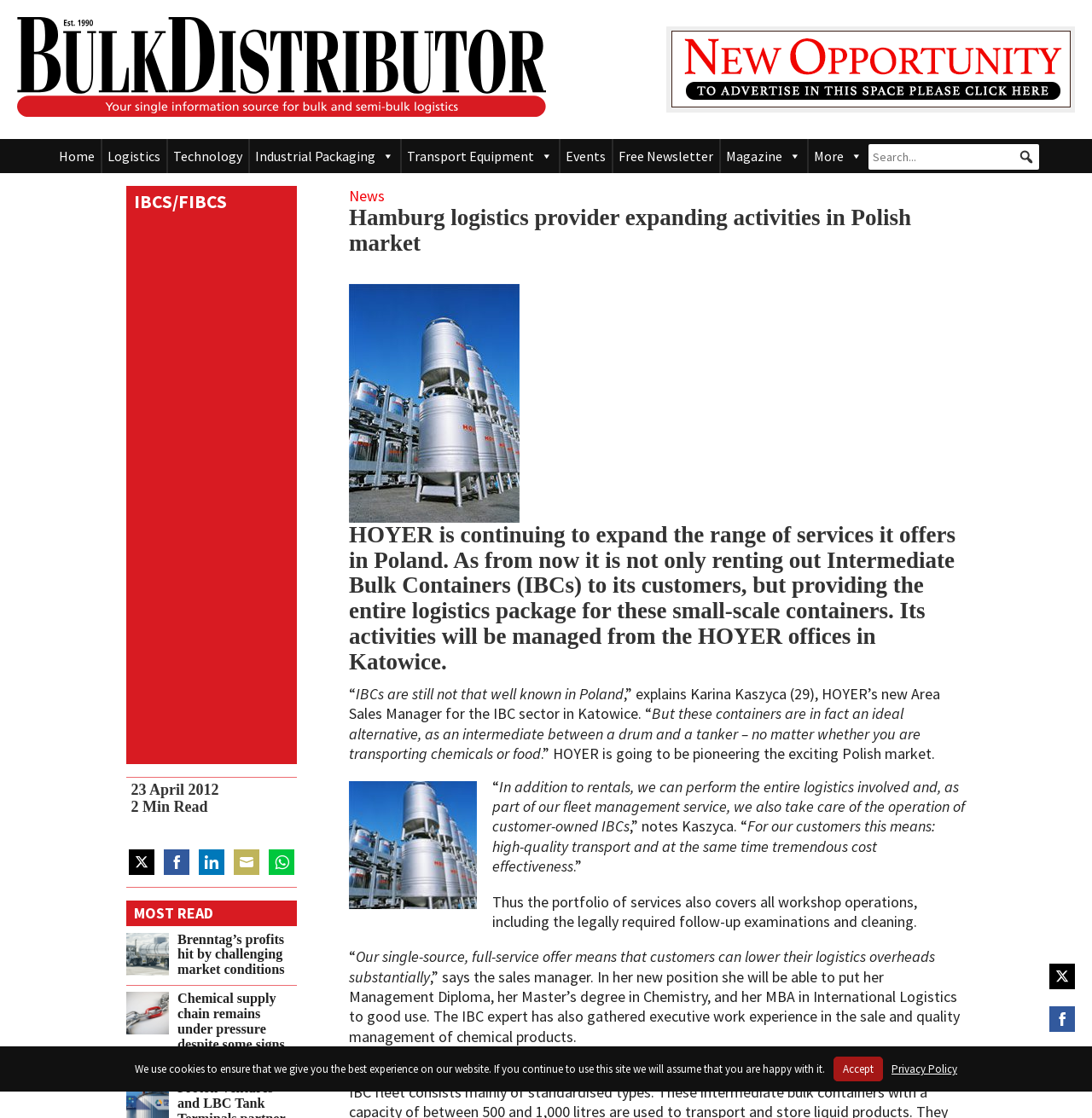What is the name of the logistics provider expanding activities in Polish market?
Provide an in-depth and detailed explanation in response to the question.

The answer can be found in the heading 'Hamburg logistics provider expanding activities in Polish market' which is located at the top of the webpage. The heading mentions that HOYER is expanding its activities in the Polish market.